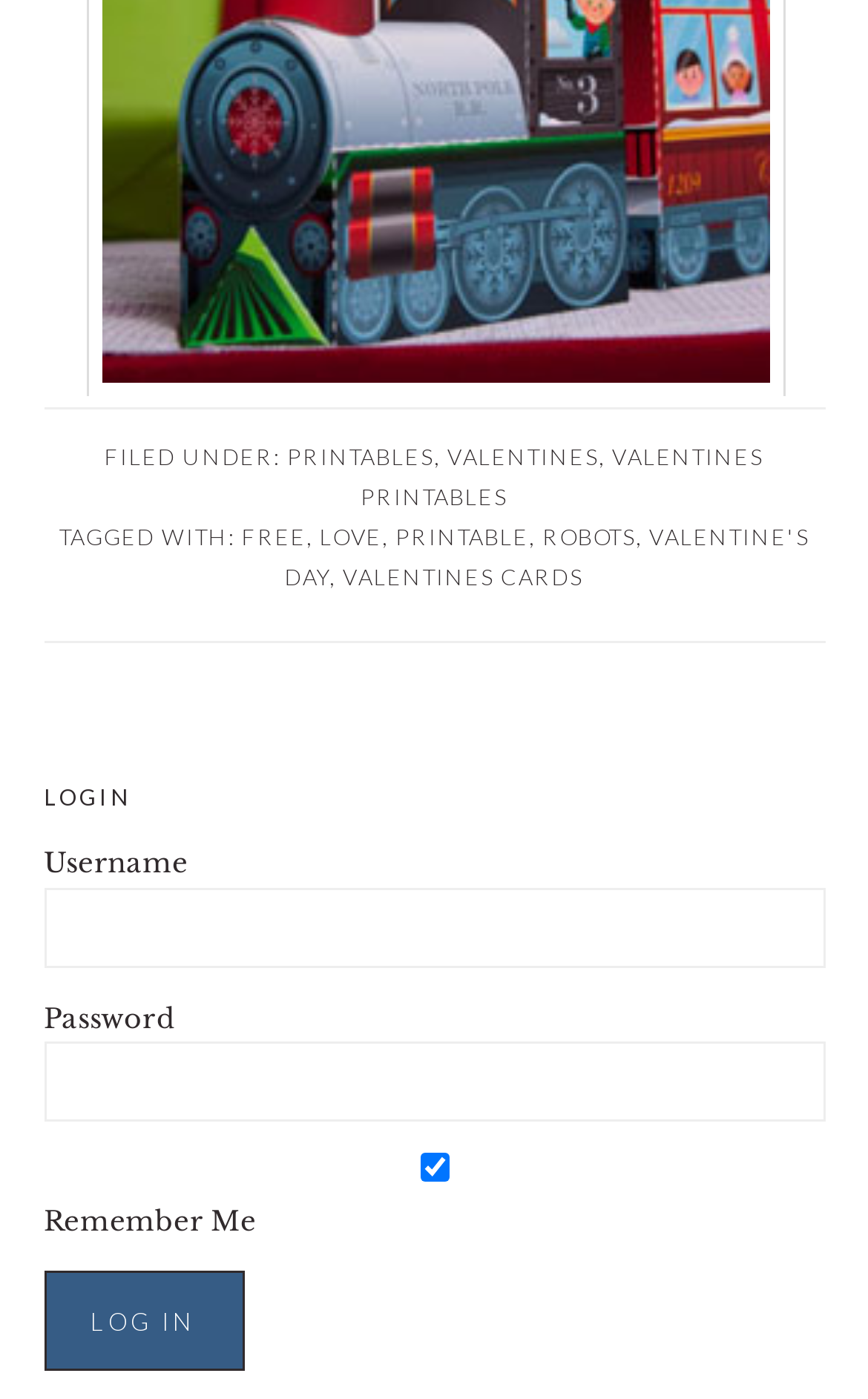Identify the bounding box for the given UI element using the description provided. Coordinates should be in the format (top-left x, top-left y, bottom-right x, bottom-right y) and must be between 0 and 1. Here is the description: Valentines

[0.515, 0.317, 0.69, 0.336]